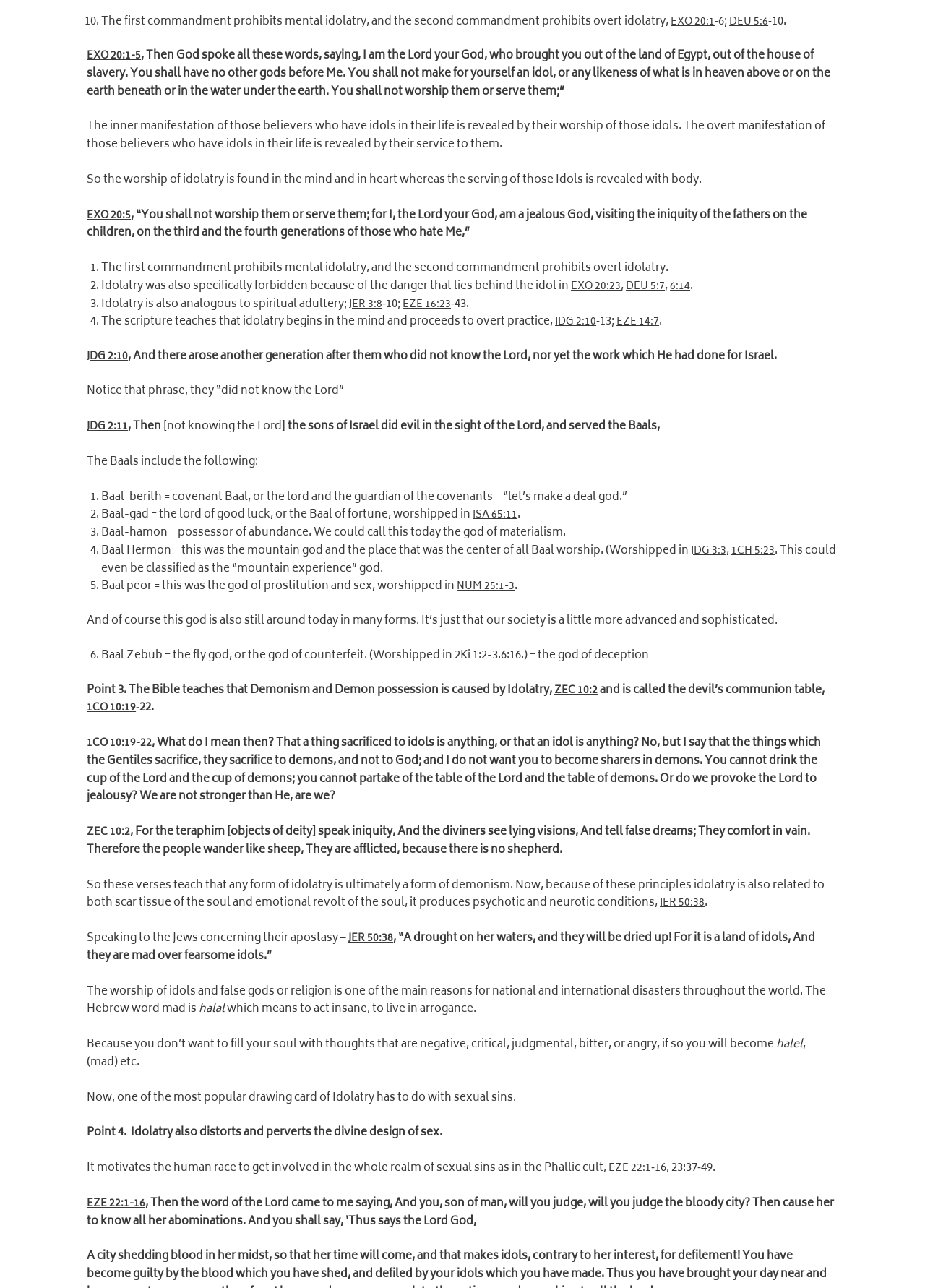Find the bounding box coordinates of the area to click in order to follow the instruction: "Click the link 'NUM 25:1-3'".

[0.494, 0.448, 0.559, 0.463]